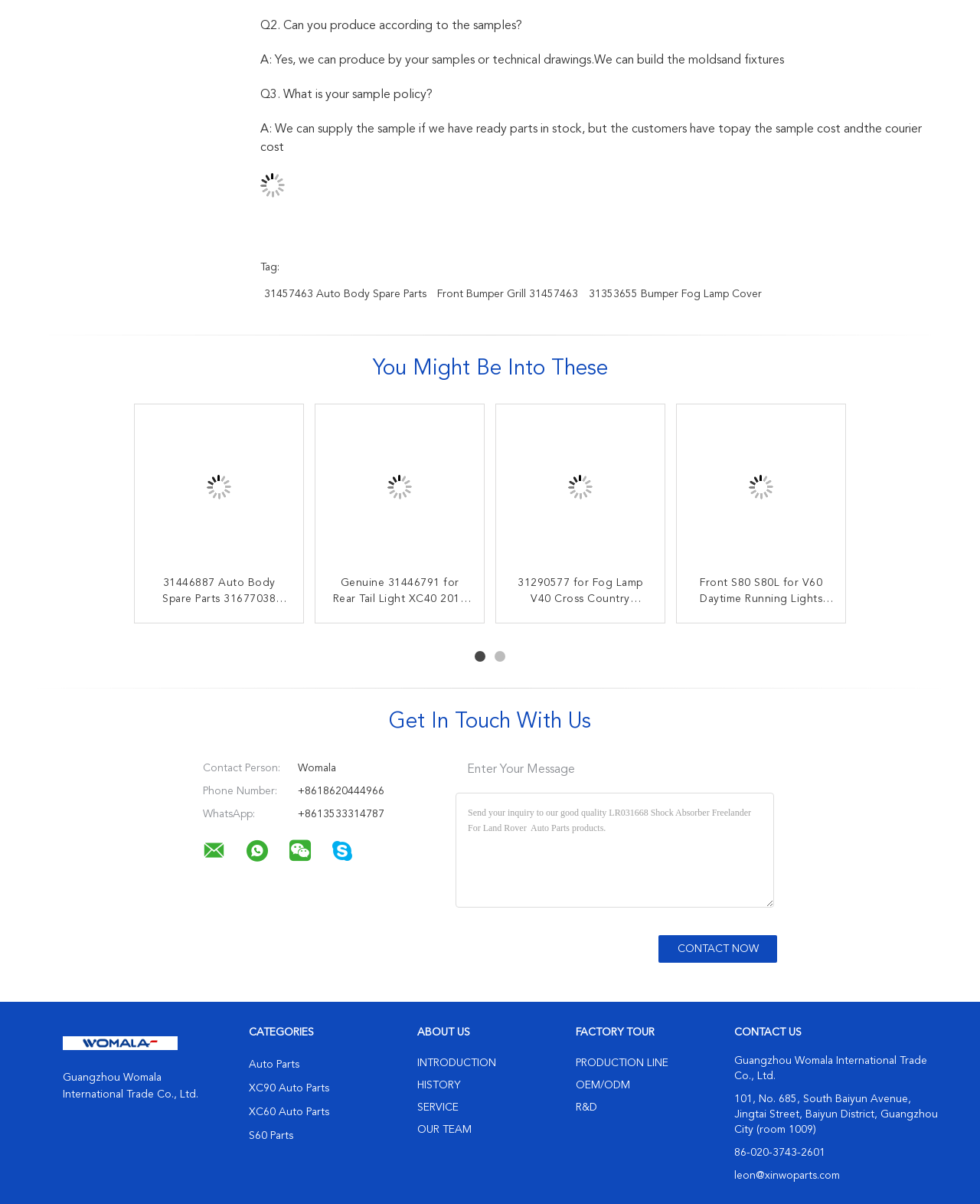Please provide the bounding box coordinates for the UI element as described: "OEM/ODM". The coordinates must be four floats between 0 and 1, represented as [left, top, right, bottom].

[0.588, 0.897, 0.643, 0.906]